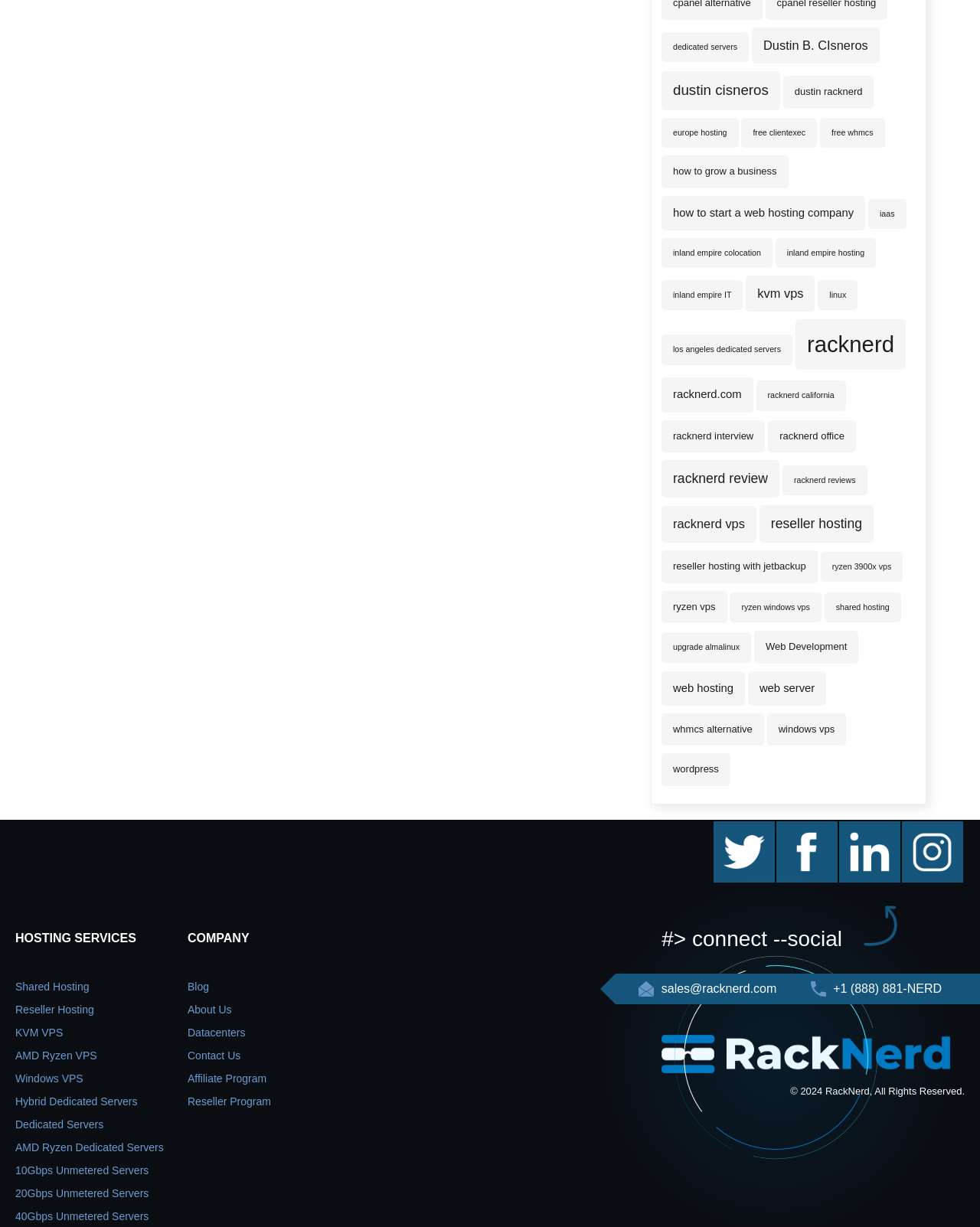Determine the bounding box coordinates of the section to be clicked to follow the instruction: "follow on twitter". The coordinates should be given as four float numbers between 0 and 1, formatted as [left, top, right, bottom].

[0.728, 0.669, 0.791, 0.719]